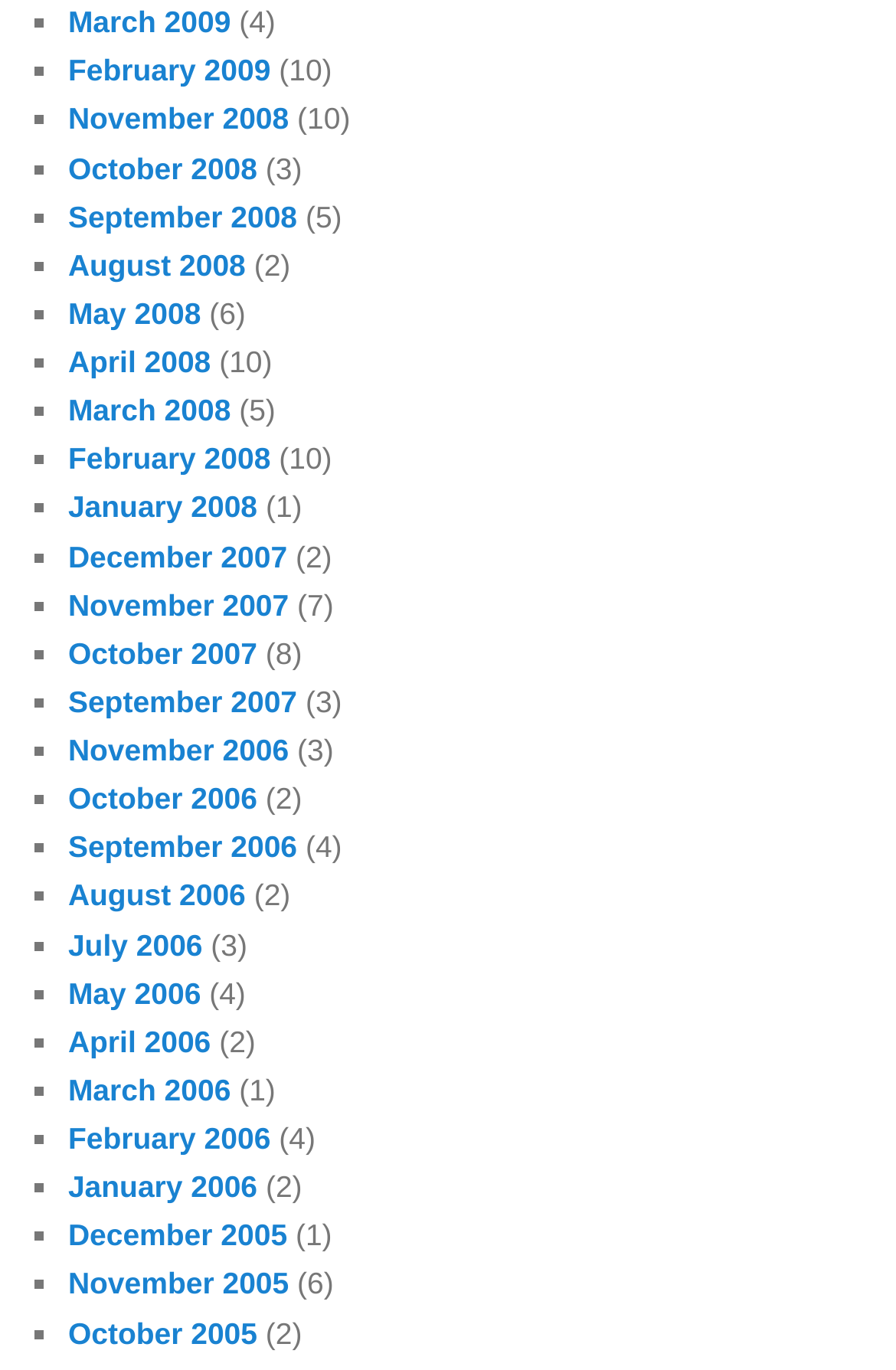Find the bounding box coordinates of the area to click in order to follow the instruction: "View March 2009".

[0.076, 0.004, 0.258, 0.029]